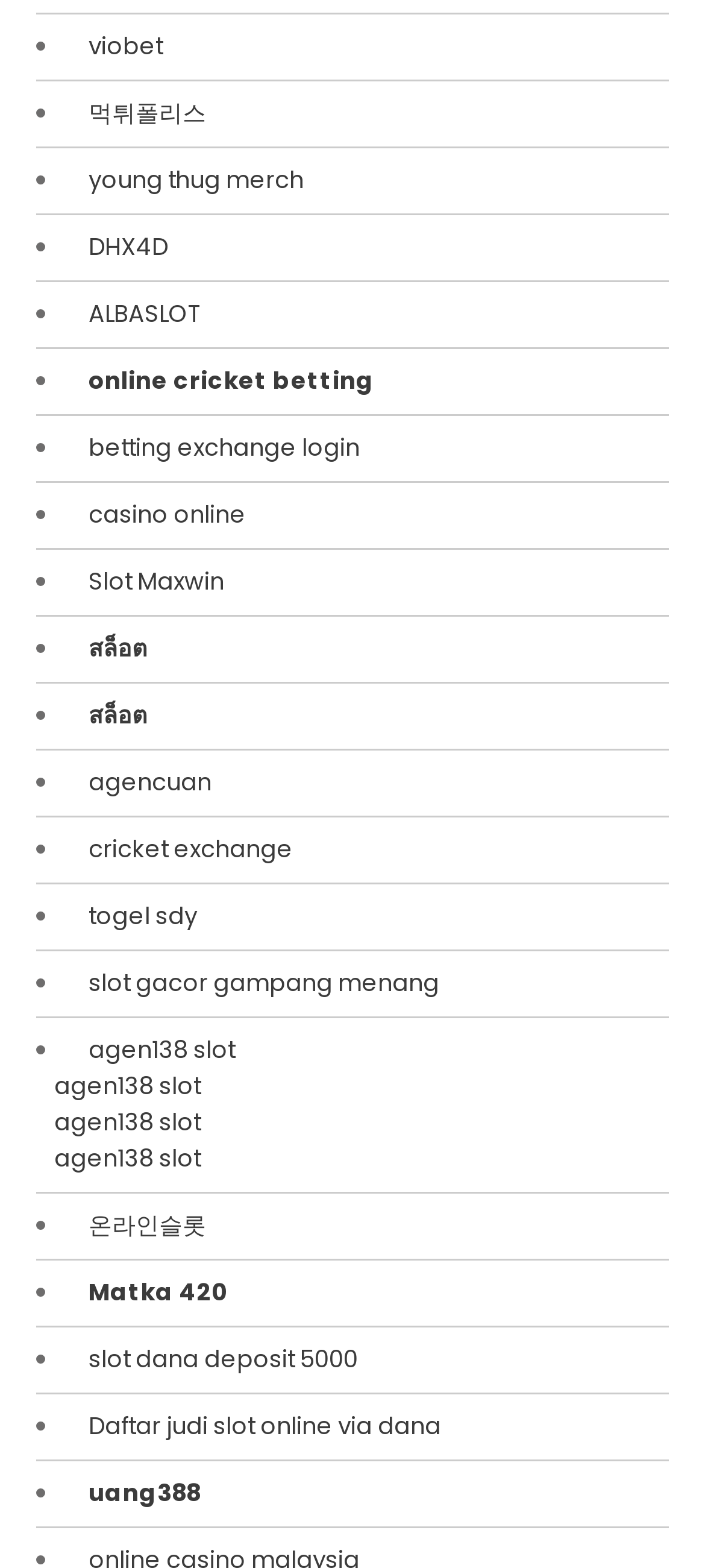Identify the bounding box coordinates necessary to click and complete the given instruction: "click viobet".

[0.1, 0.019, 0.231, 0.042]